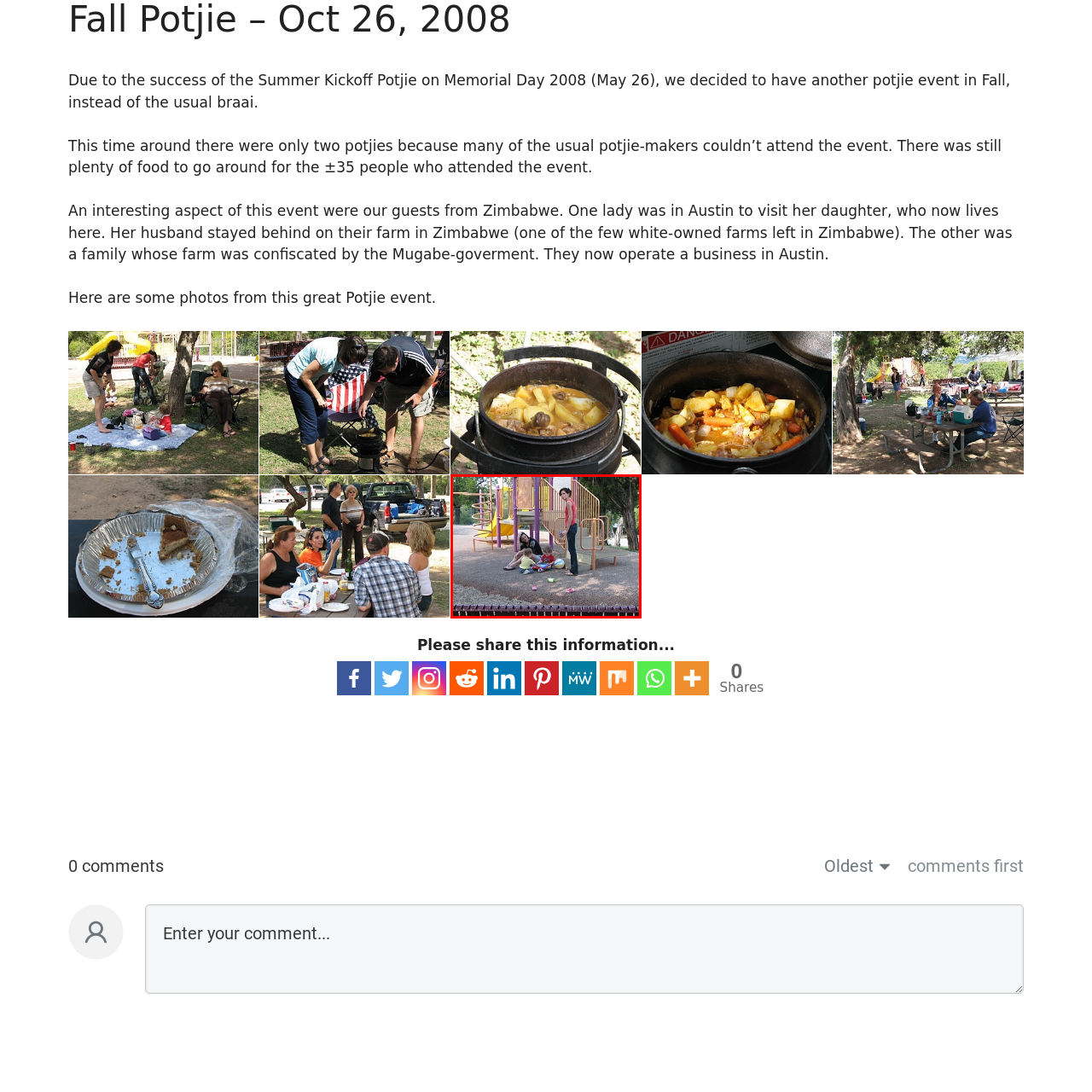Observe the image framed by the red bounding box and present a detailed answer to the following question, relying on the visual data provided: What is the woman in the red top wearing?

The woman standing nearby, observing the children with a warm smile, is casually dressed in a red top and jeans, which is described in the caption.